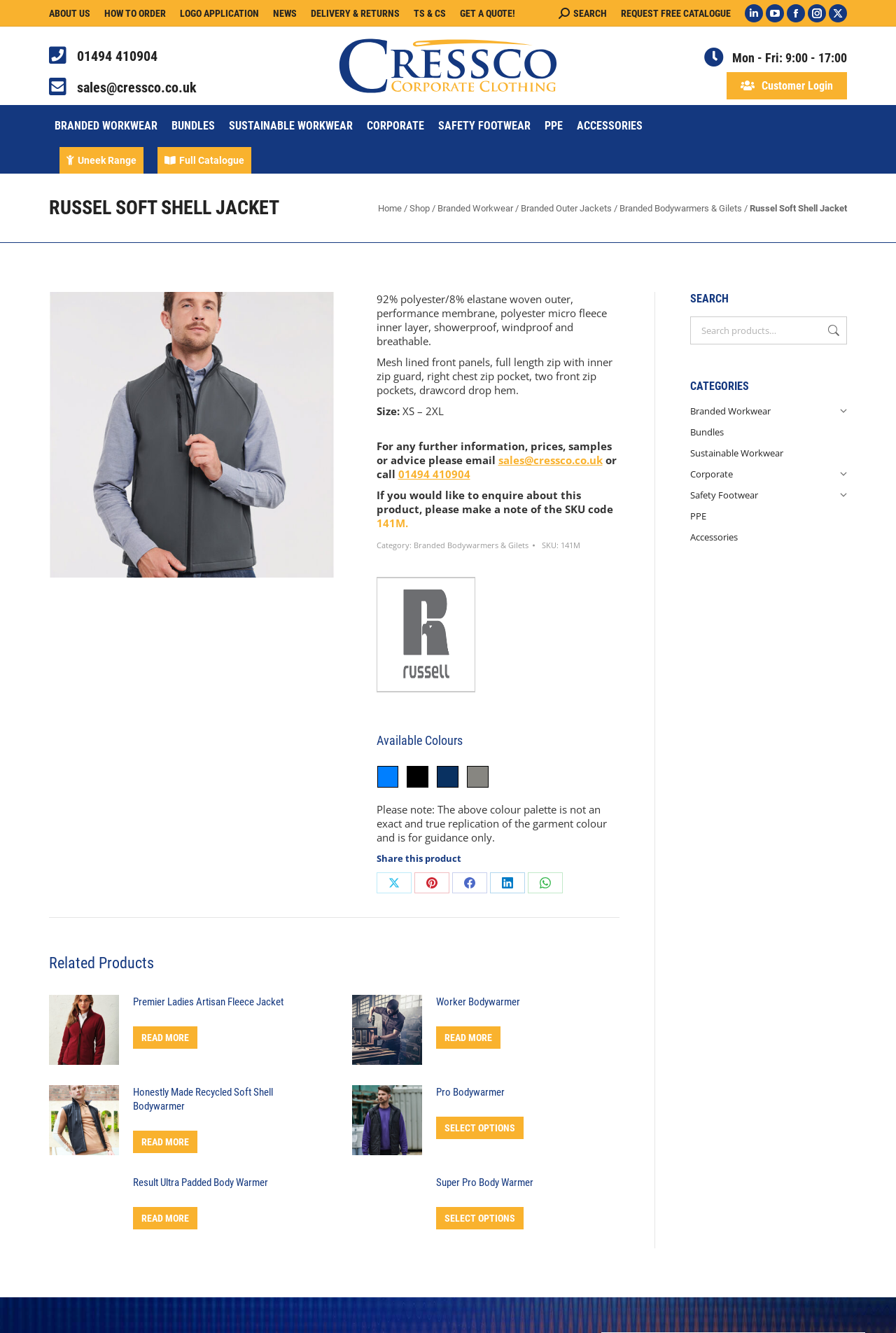What is the name of the jacket?
Using the visual information from the image, give a one-word or short-phrase answer.

Russel Soft Shell Jacket